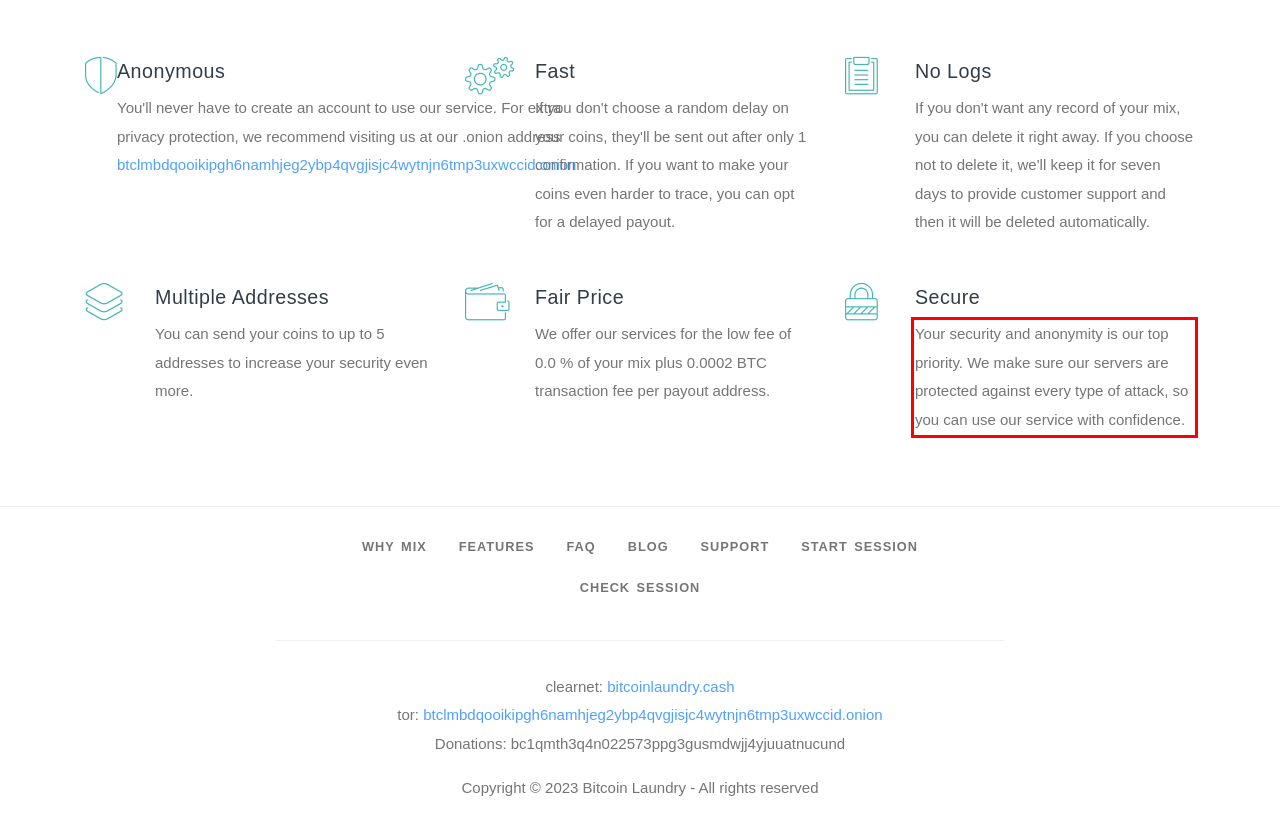Please identify and extract the text from the UI element that is surrounded by a red bounding box in the provided webpage screenshot.

Your security and anonymity is our top priority. We make sure our servers are protected against every type of attack, so you can use our service with confidence.